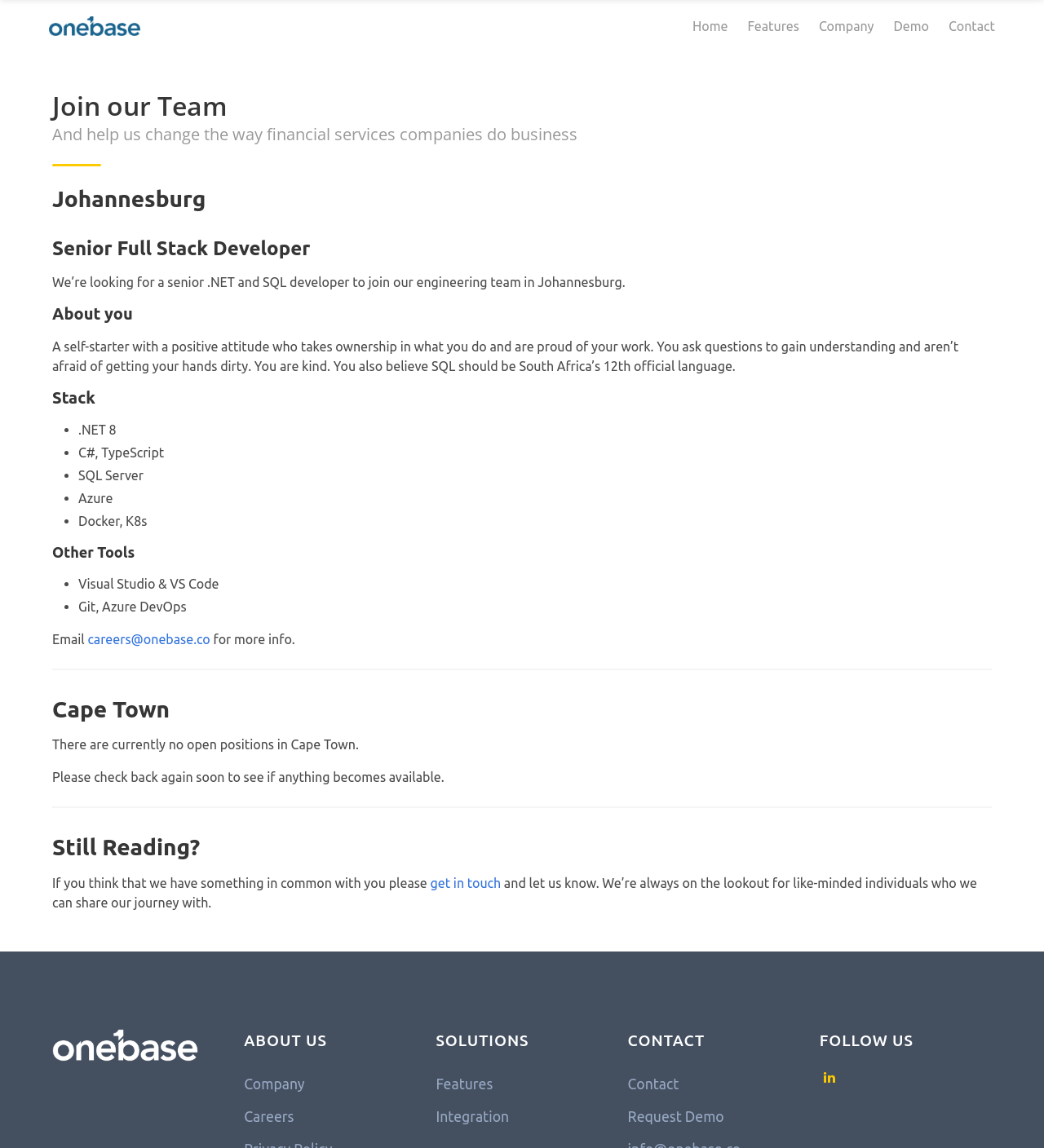Please find and report the bounding box coordinates of the element to click in order to perform the following action: "Get in touch with the company". The coordinates should be expressed as four float numbers between 0 and 1, in the format [left, top, right, bottom].

[0.412, 0.763, 0.48, 0.775]